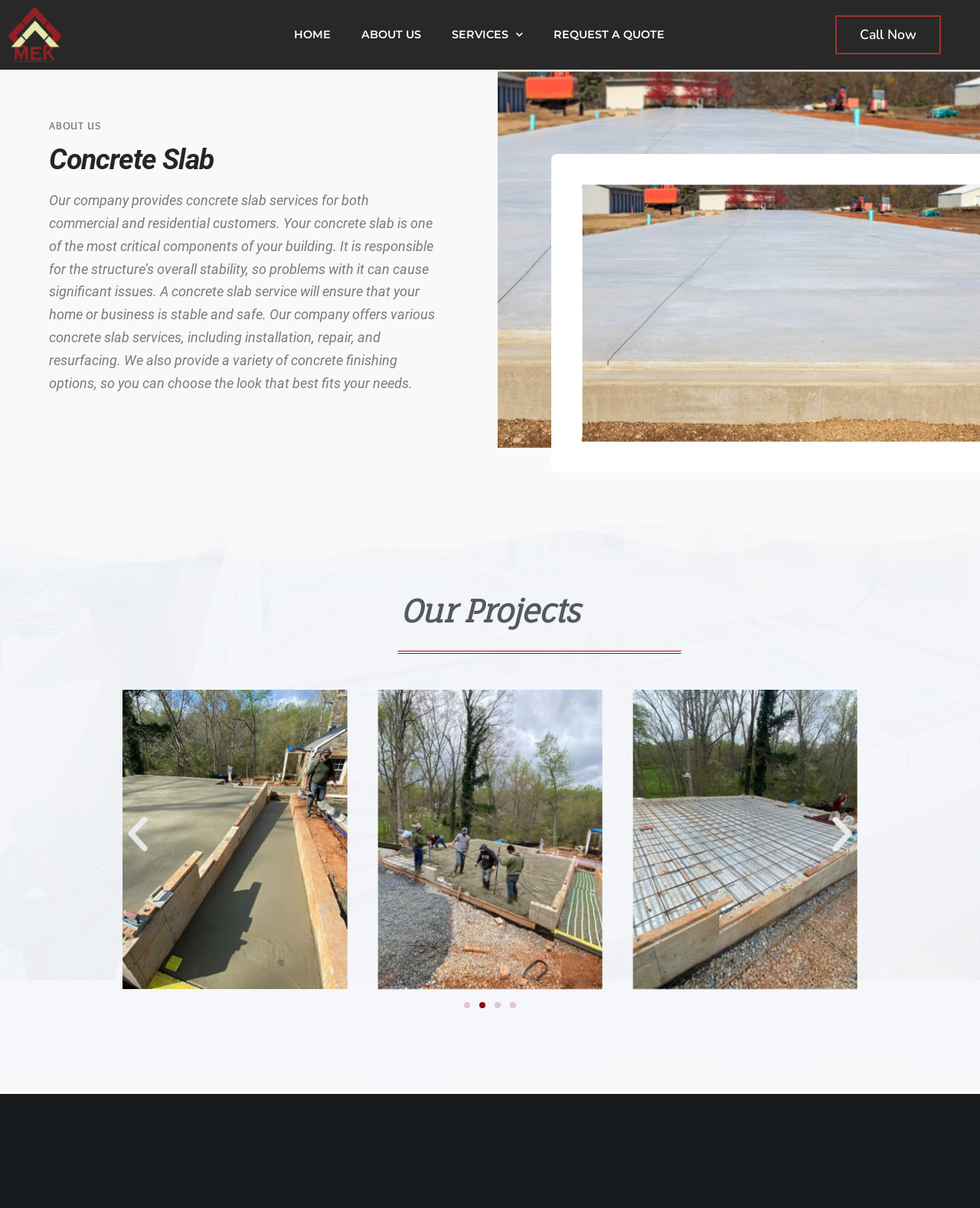How many projects are showcased? Analyze the screenshot and reply with just one word or a short phrase.

4